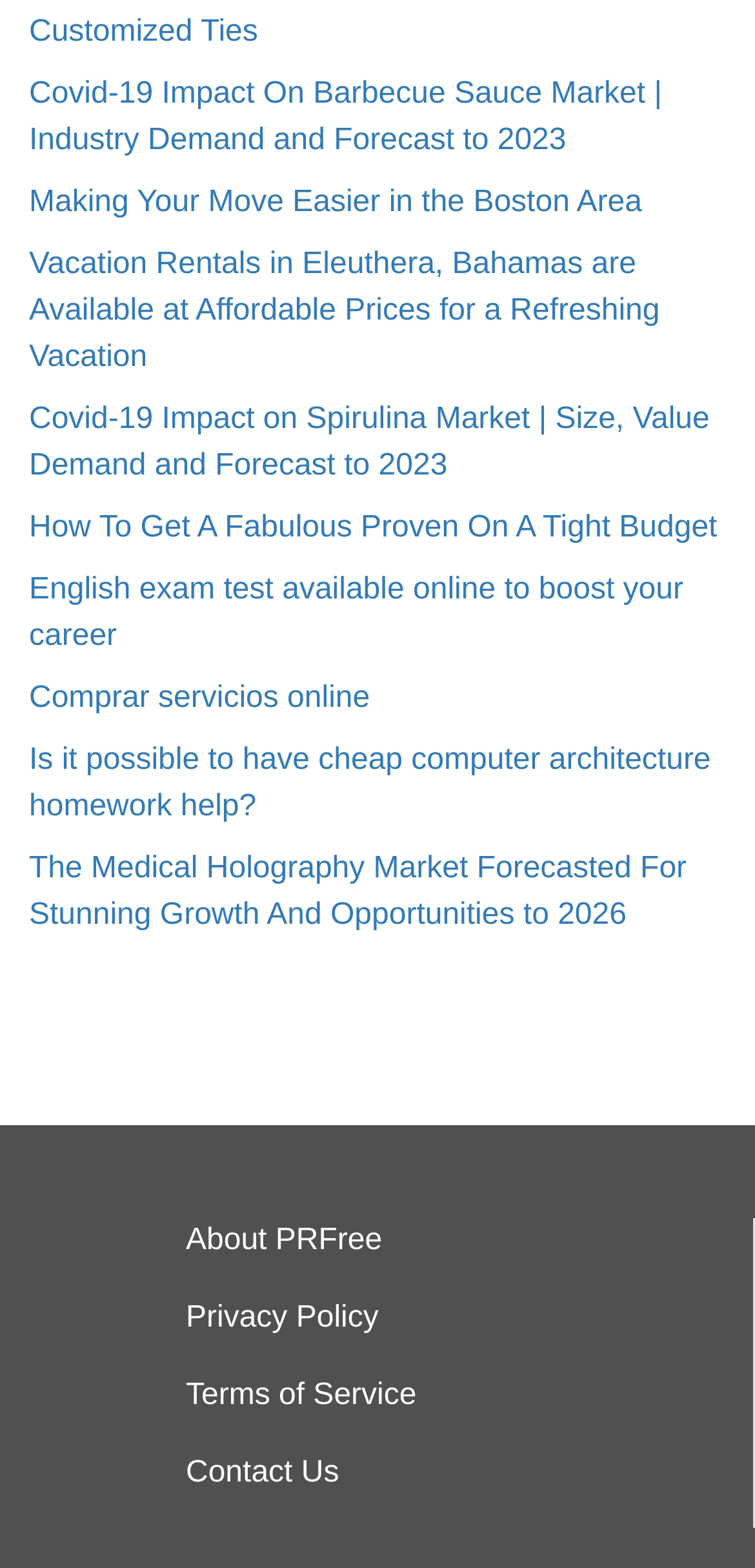Please identify the bounding box coordinates of the element on the webpage that should be clicked to follow this instruction: "click on share". The bounding box coordinates should be given as four float numbers between 0 and 1, formatted as [left, top, right, bottom].

[0.038, 0.973, 0.148, 0.994]